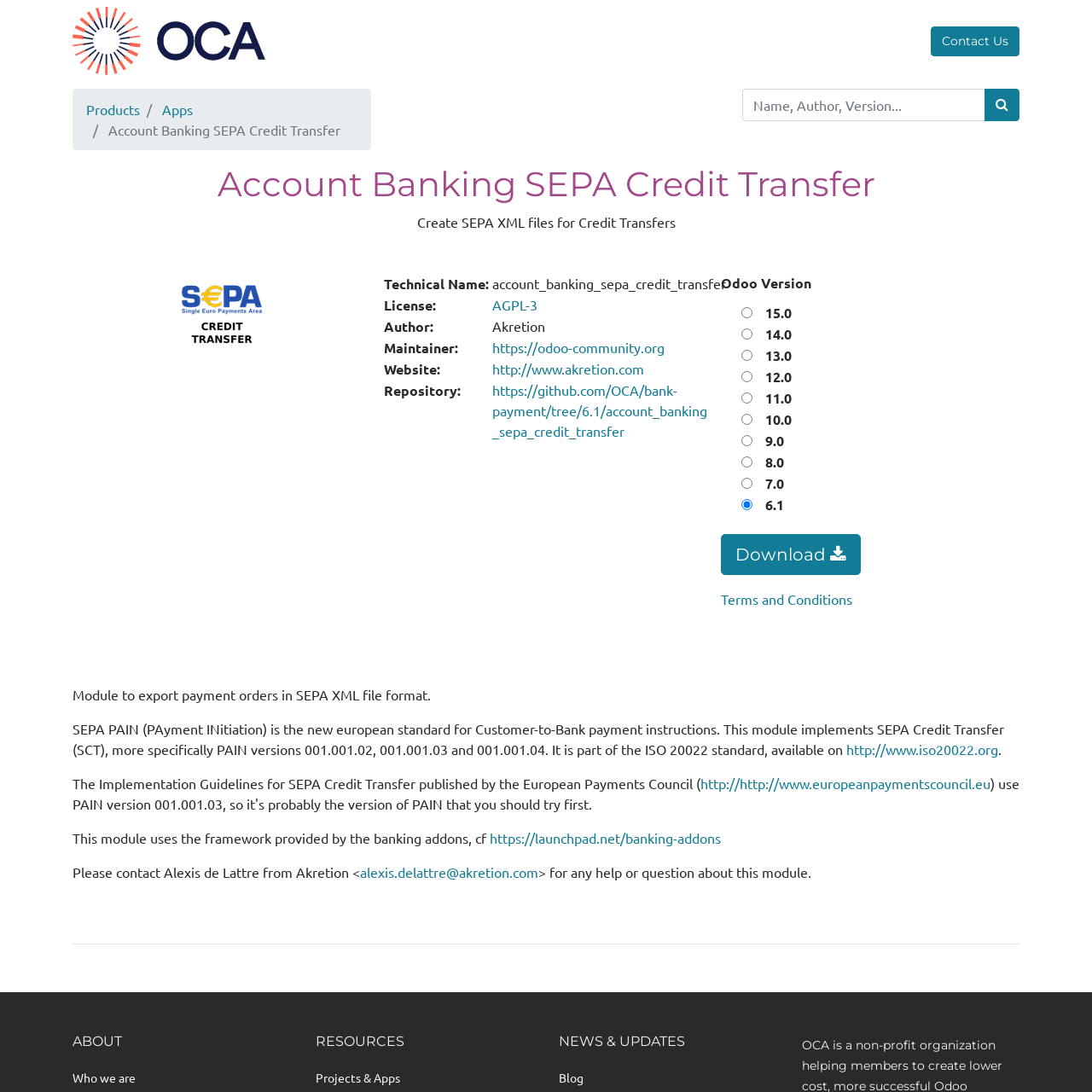Please predict the bounding box coordinates (top-left x, top-left y, bottom-right x, bottom-right y) for the UI element in the screenshot that fits the description: name="search" placeholder="Name, Author, Version..."

[0.68, 0.081, 0.902, 0.111]